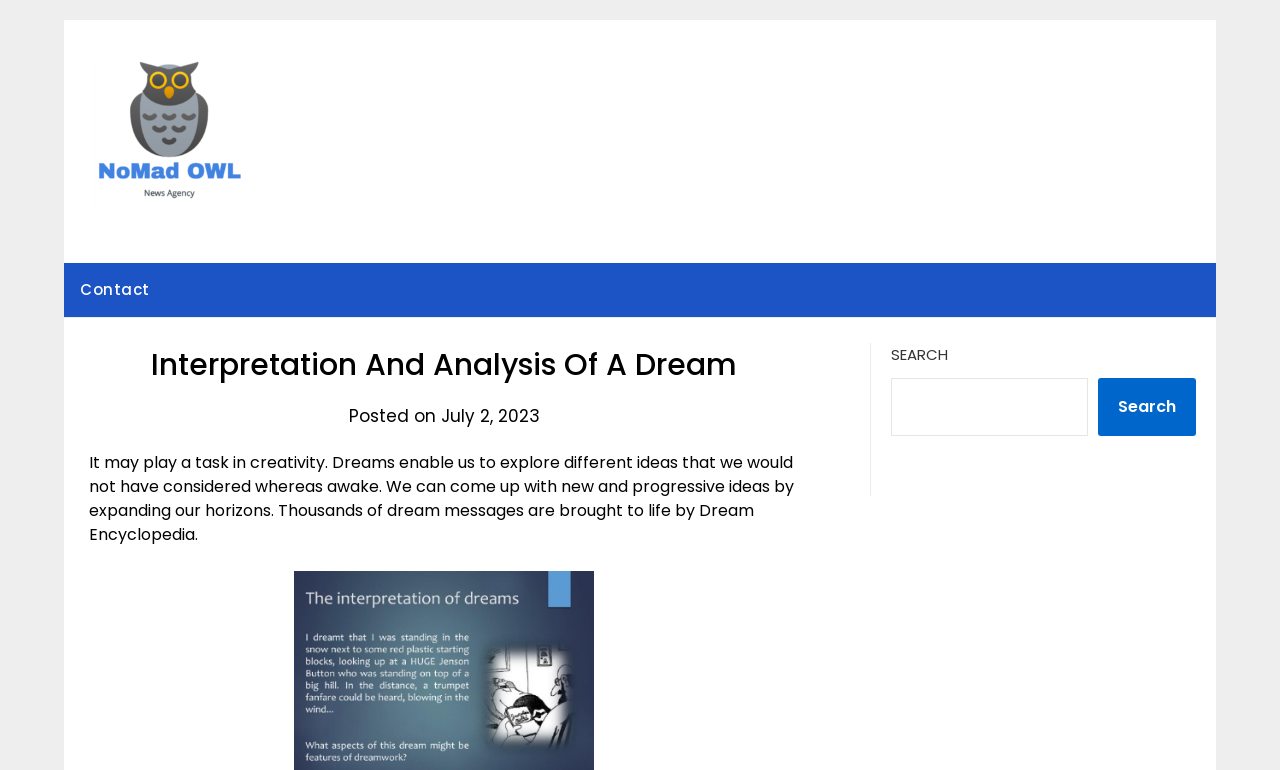Use a single word or phrase to answer the question: What is the theme of the webpage?

Dream interpretation